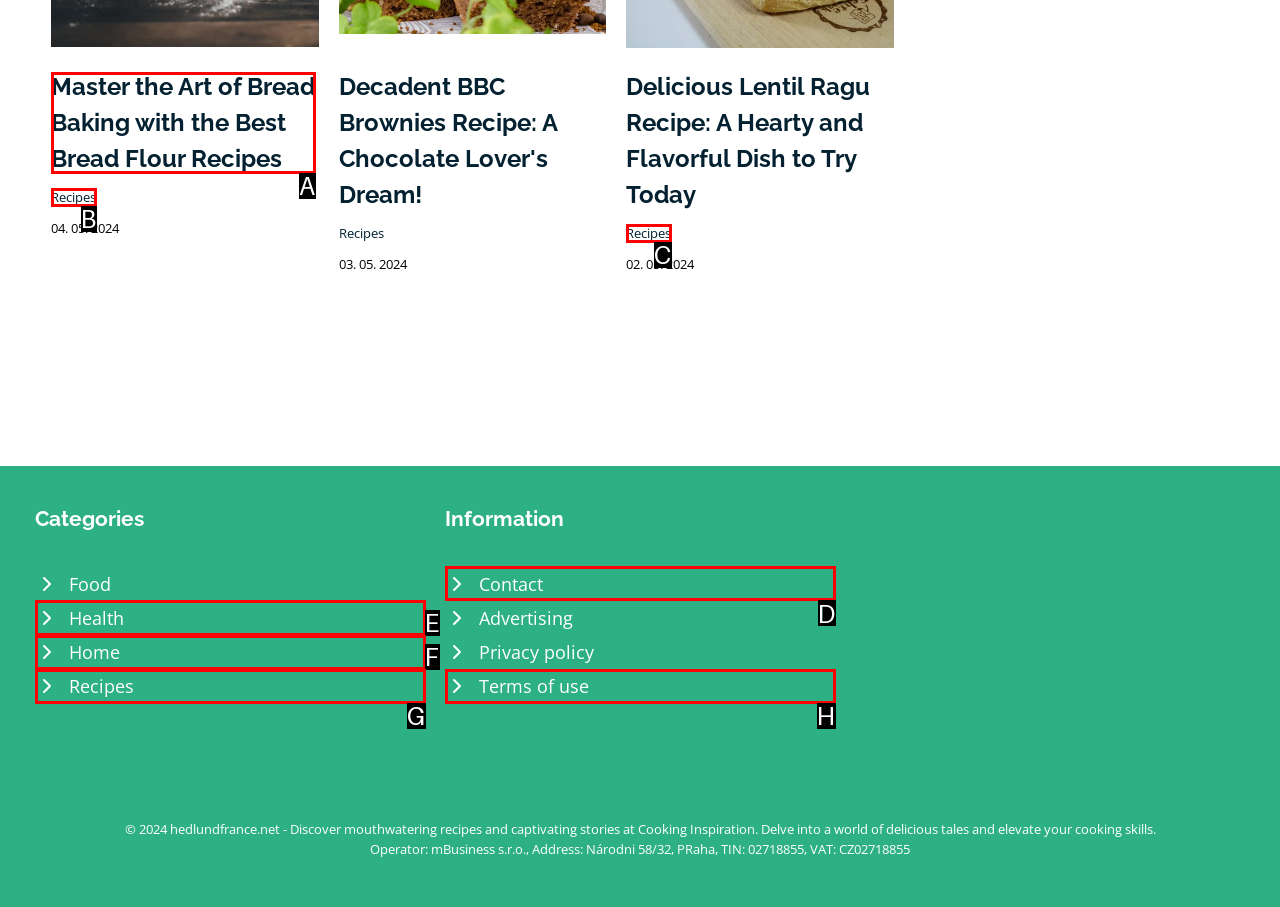Determine which option matches the element description: Soubory cookie třetích stran
Reply with the letter of the appropriate option from the options provided.

None